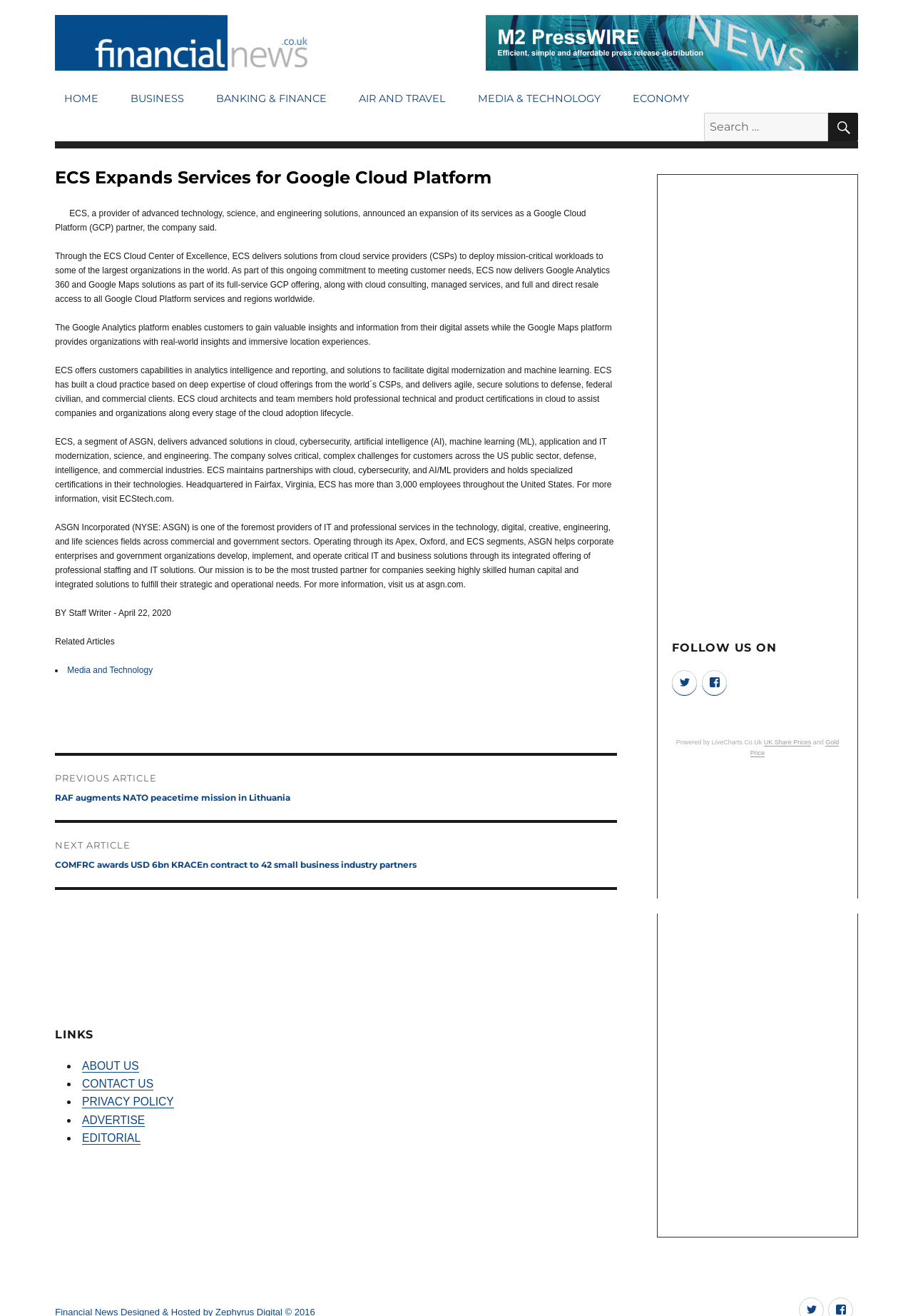Predict the bounding box for the UI component with the following description: "About Us".

[0.09, 0.805, 0.152, 0.815]